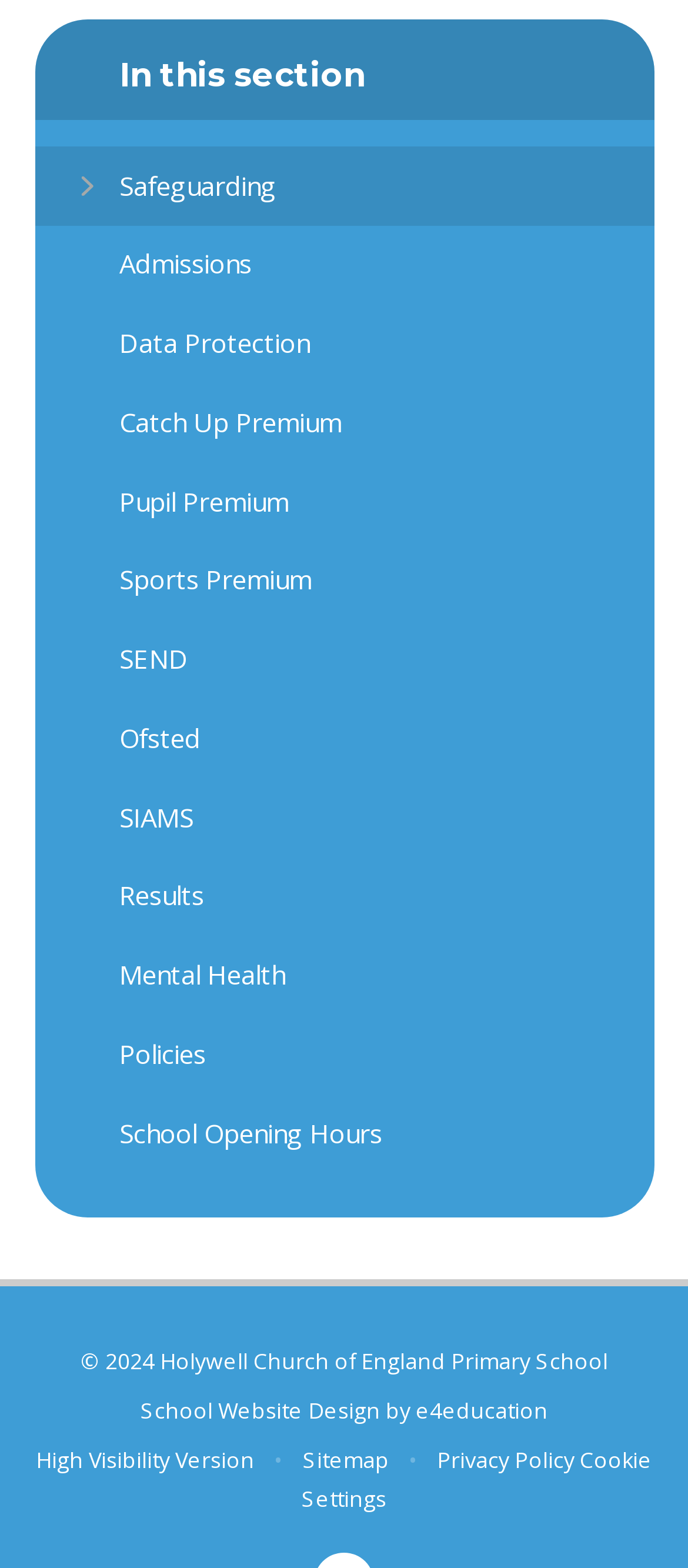Please determine the bounding box coordinates for the element that should be clicked to follow these instructions: "Go to Ofsted".

[0.05, 0.446, 0.95, 0.497]